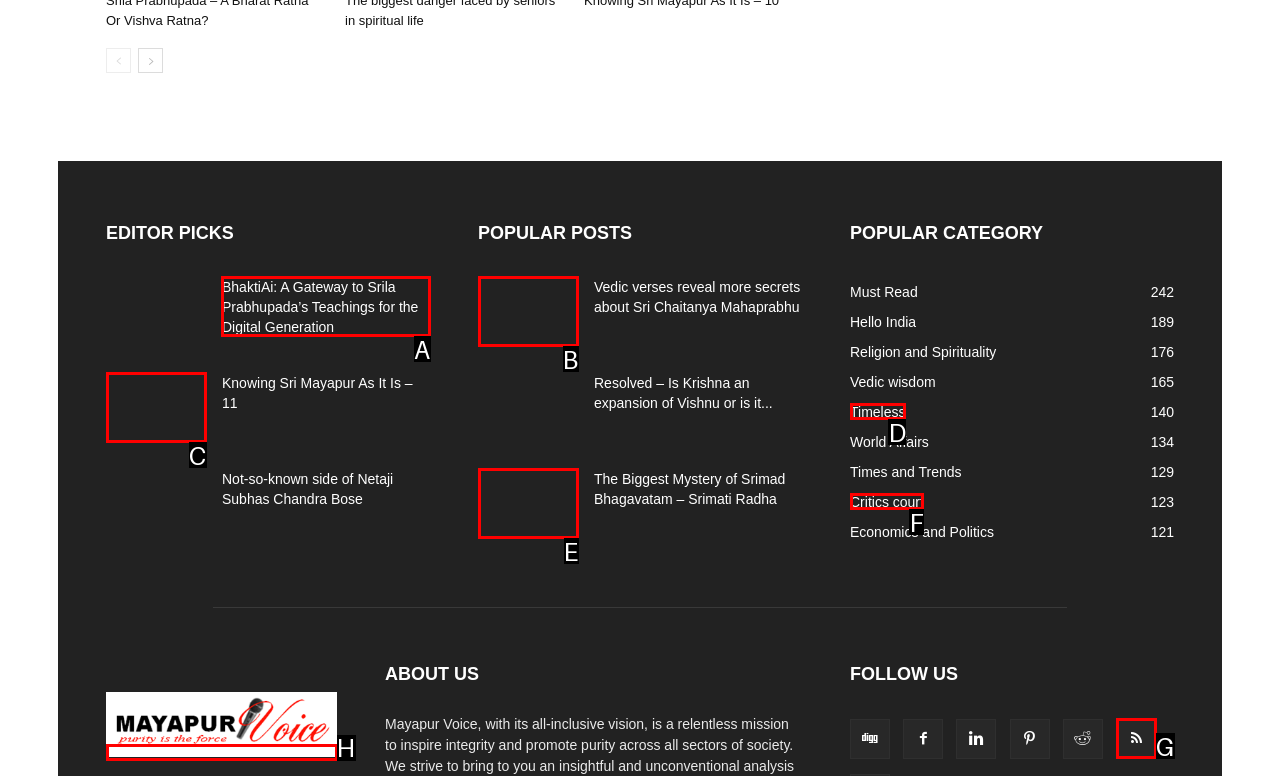Identify the letter of the UI element needed to carry out the task: read about BhaktiAi
Reply with the letter of the chosen option.

A